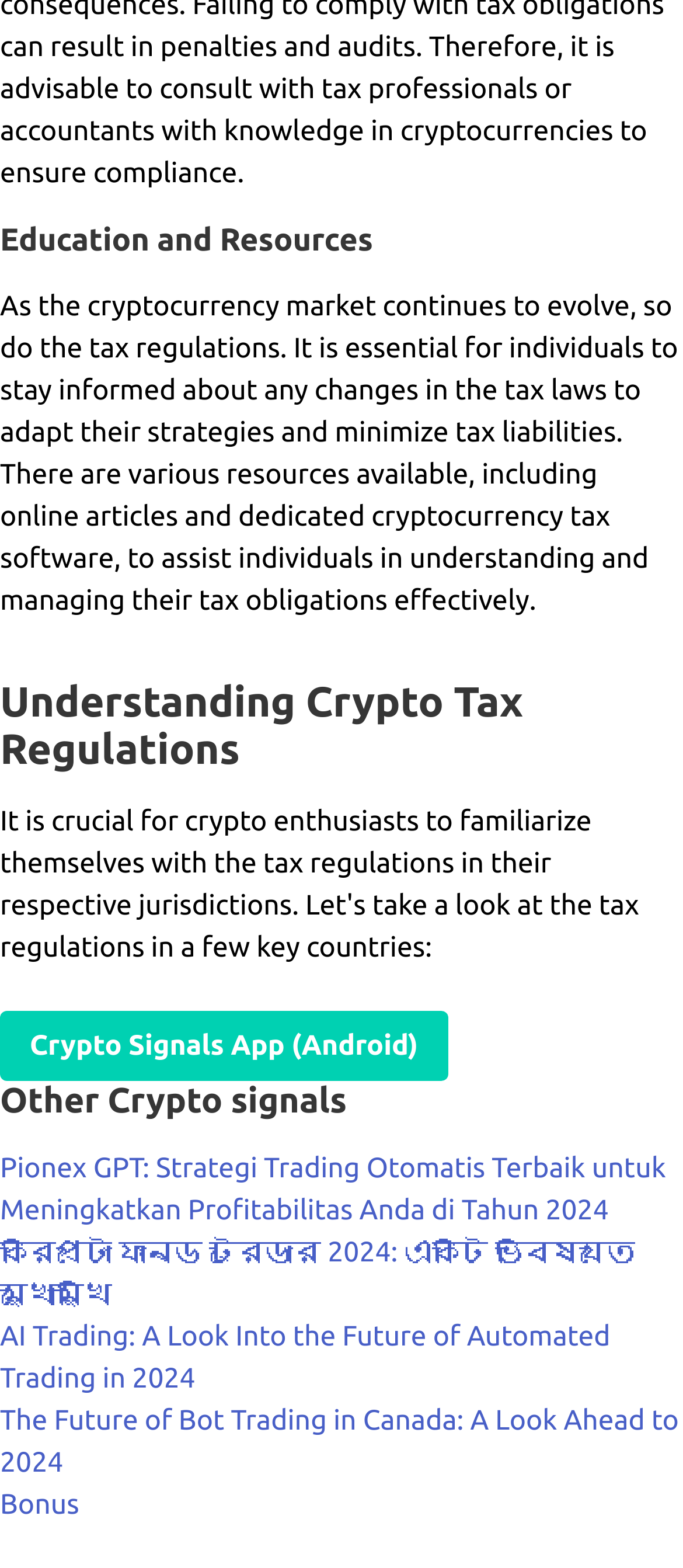Please specify the bounding box coordinates in the format (top-left x, top-left y, bottom-right x, bottom-right y), with all values as floating point numbers between 0 and 1. Identify the bounding box of the UI element described by: Bonus

[0.0, 0.95, 0.116, 0.97]